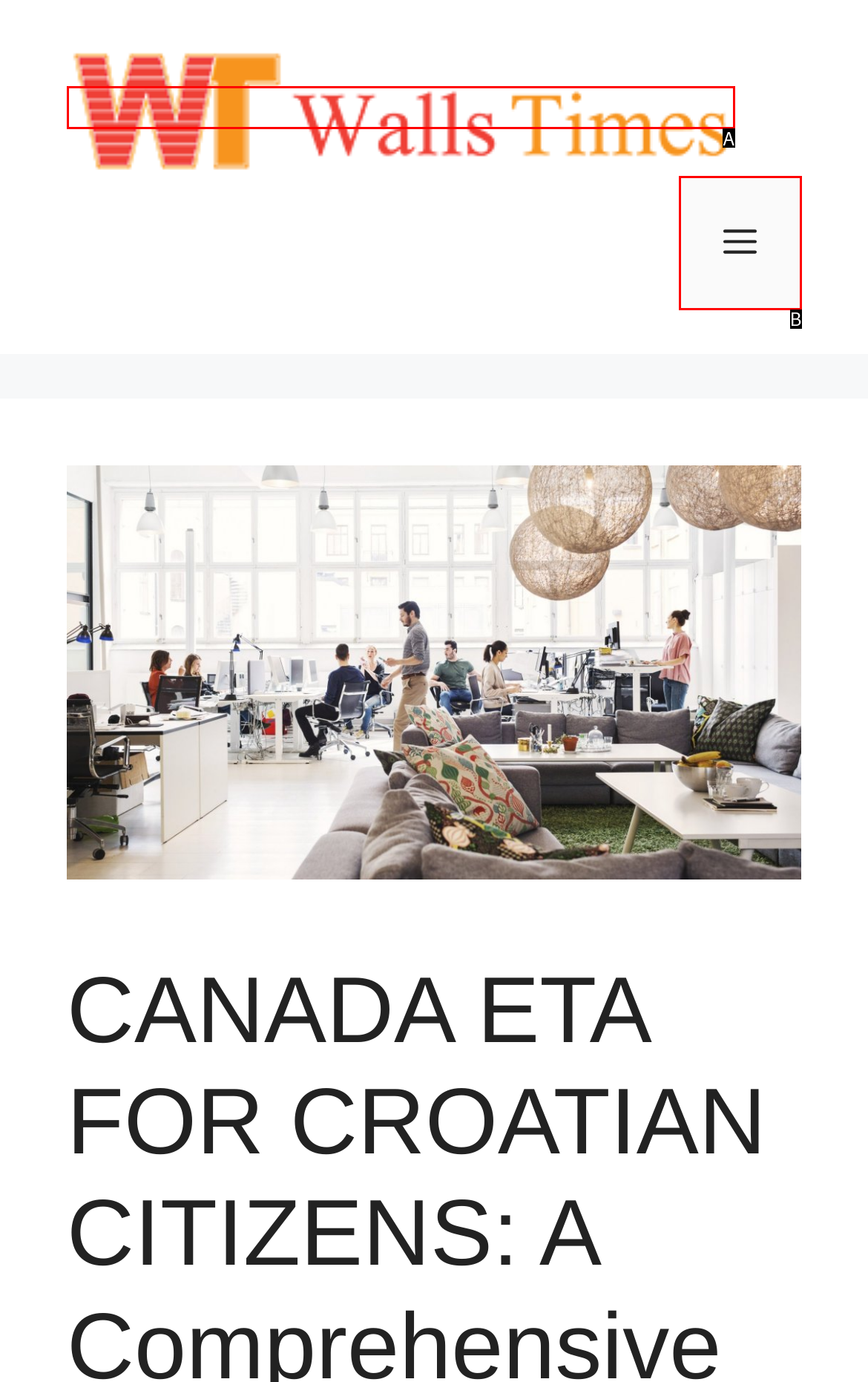From the provided options, pick the HTML element that matches the description: alt="Walls Times". Respond with the letter corresponding to your choice.

A